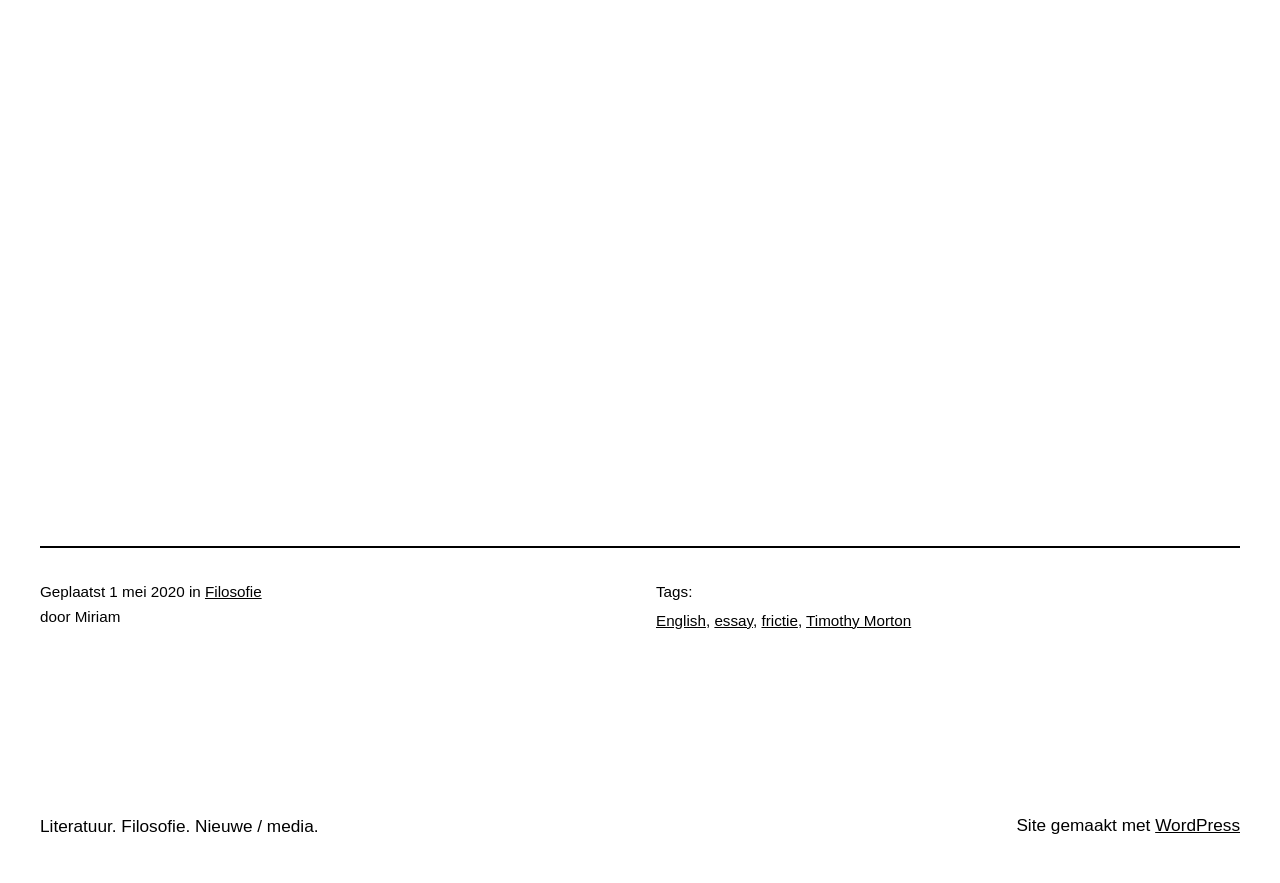Use a single word or phrase to answer the question:
What are the tags of the post?

English, essay, frictie, Timothy Morton